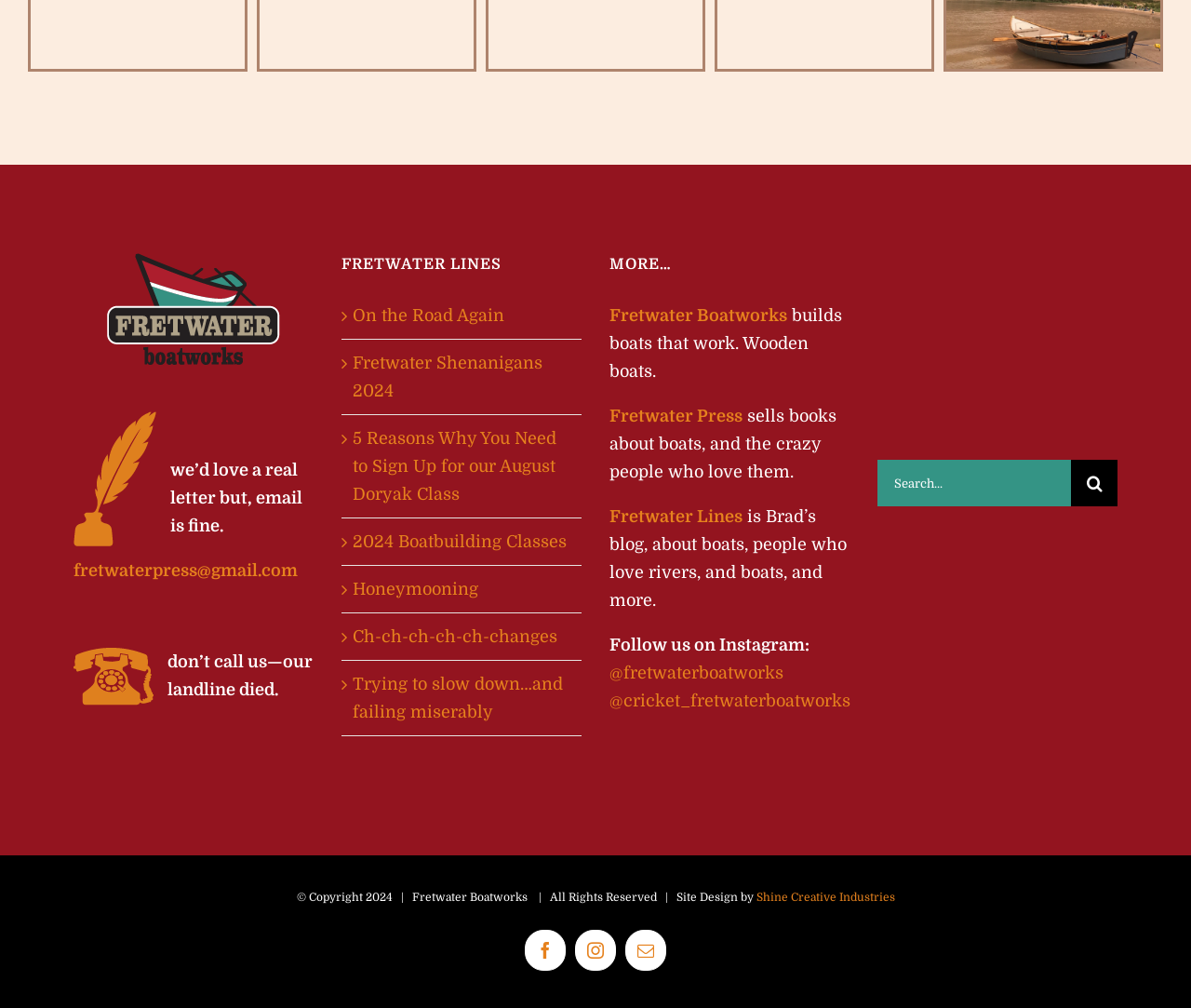What is the email address to contact Fretwater Press?
Refer to the screenshot and deliver a thorough answer to the question presented.

The email address can be found in the contentinfo section of the webpage, where it is written as 'email is fine.' followed by the email address 'fretwaterpress@gmail.com'.